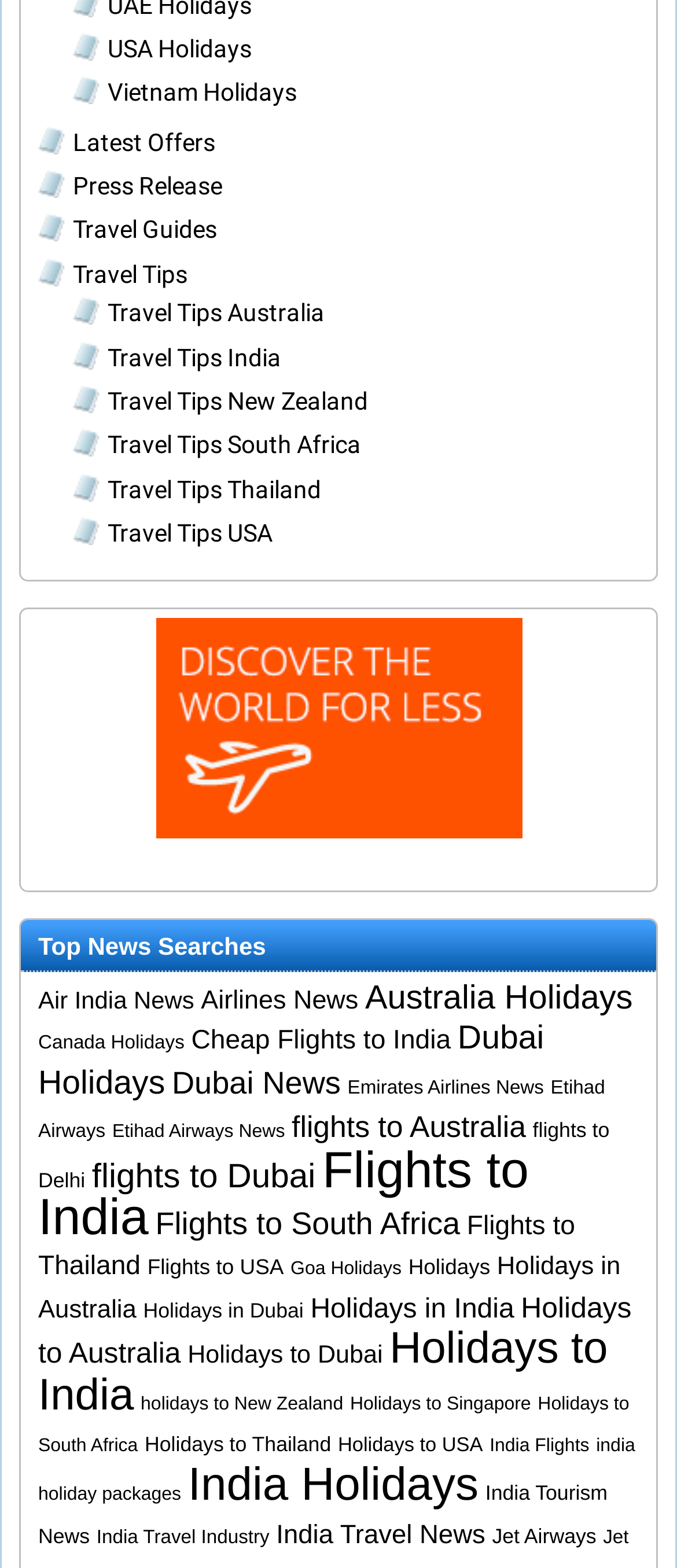How many items are listed under 'Holidays to India'?
Refer to the image and give a detailed response to the question.

The link 'Holidays to India' has a description of '(103 items)' next to it, indicating that there are 103 items listed under this category.